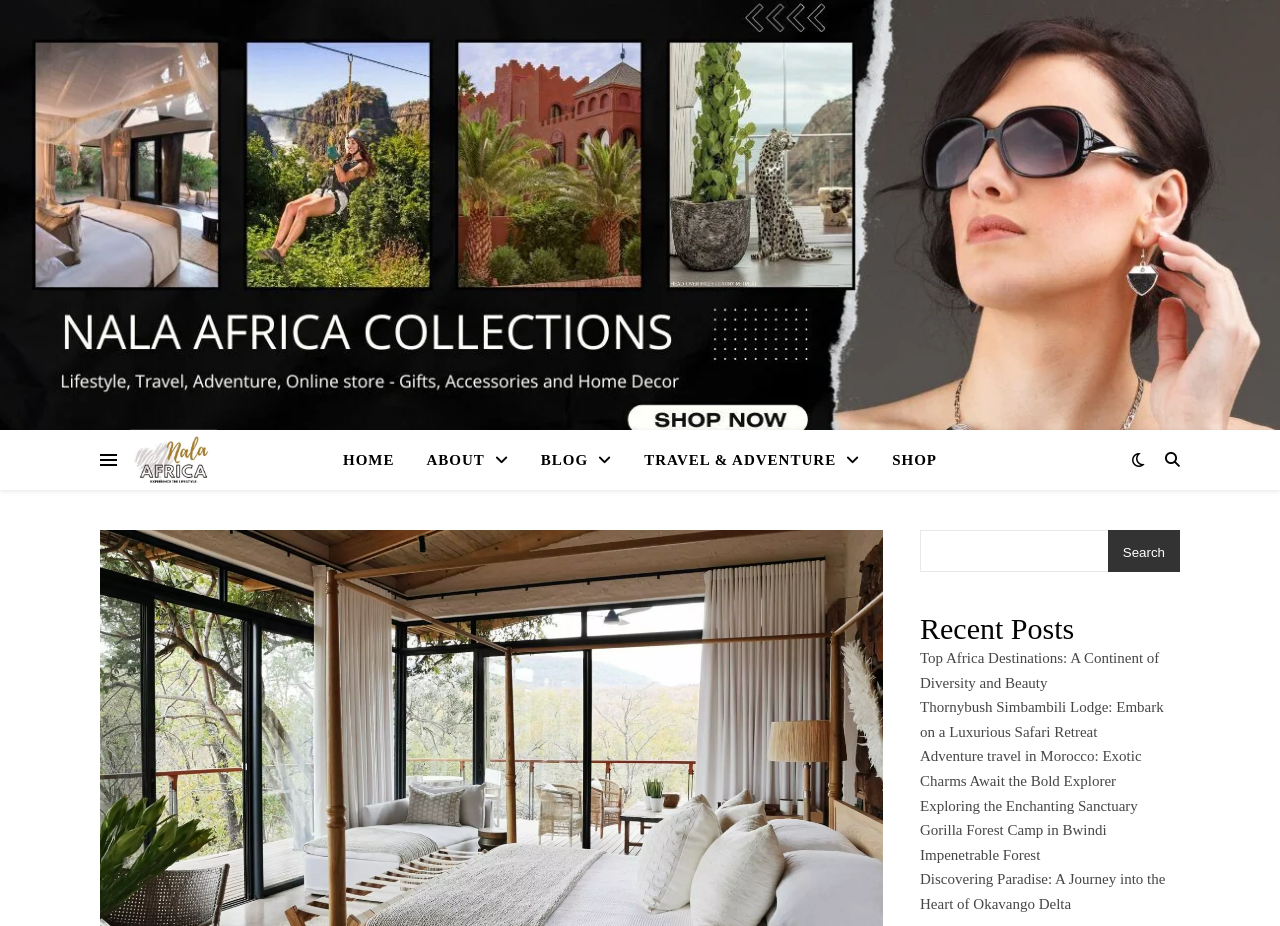Locate the bounding box coordinates of the item that should be clicked to fulfill the instruction: "Search for something".

[0.865, 0.572, 0.922, 0.621]